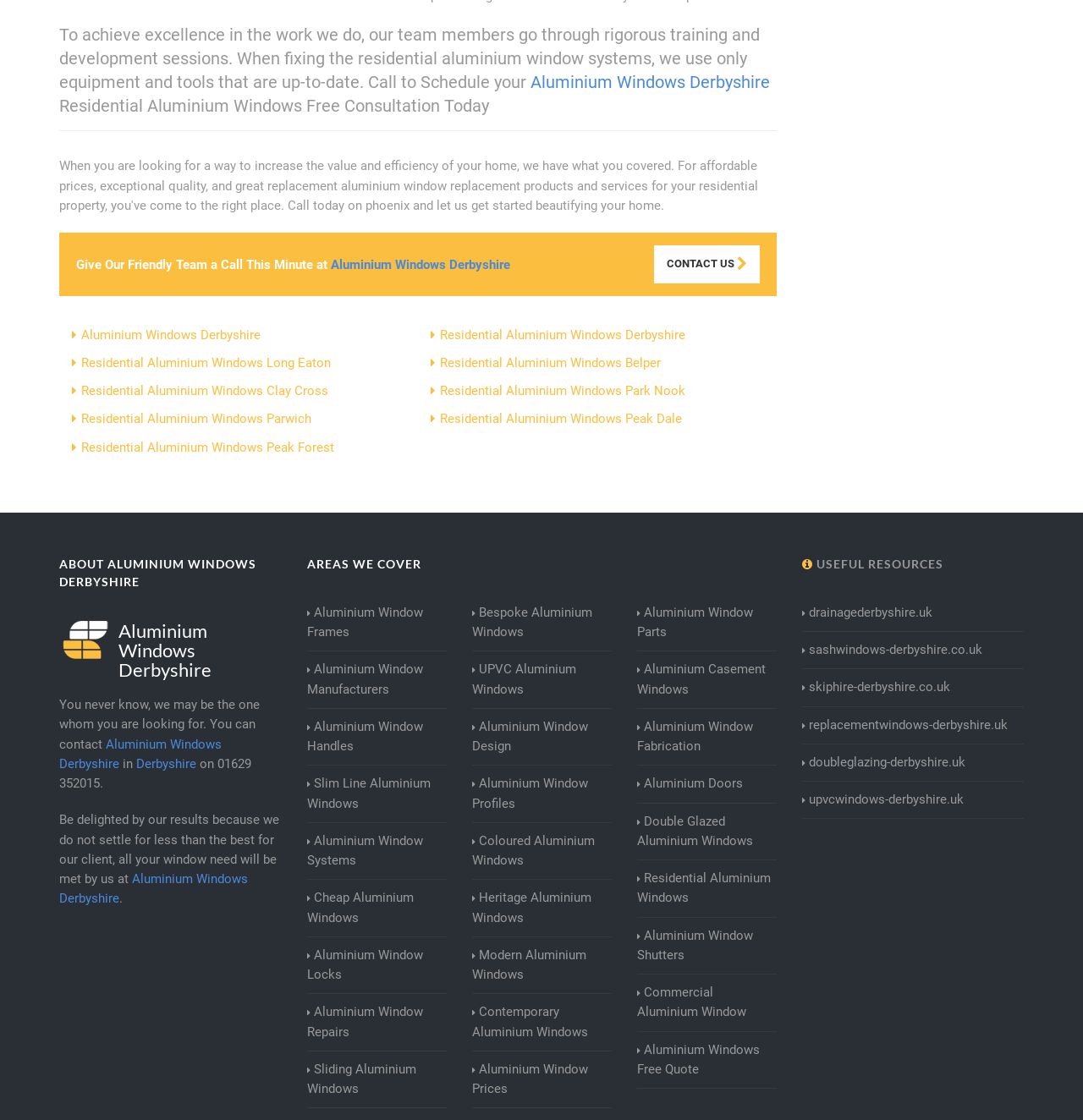Answer the following in one word or a short phrase: 
What areas does the company cover?

Derbyshire and surrounding areas